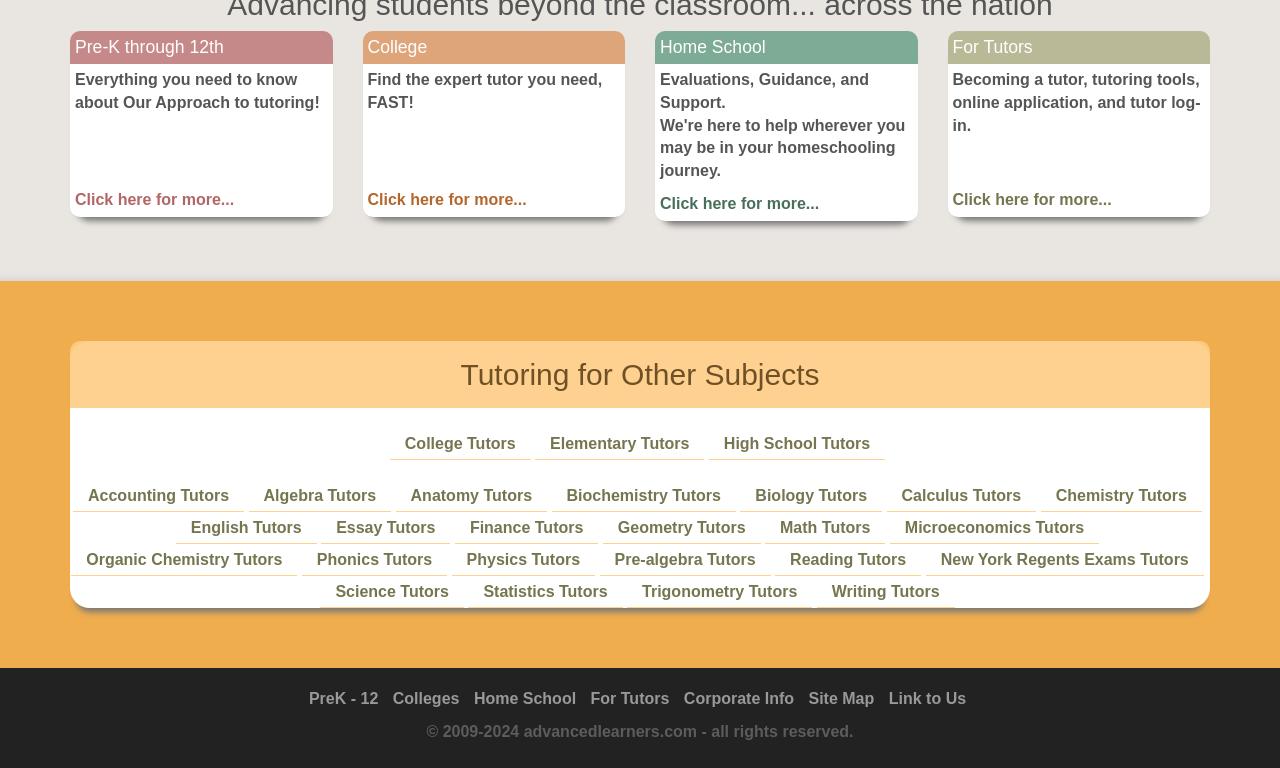What is the copyright information for this website?
Please provide a comprehensive answer based on the details in the screenshot.

The footer of the webpage displays the copyright information, which indicates that the website's content is copyrighted by advancedlearners.com from 2009 to 2024.